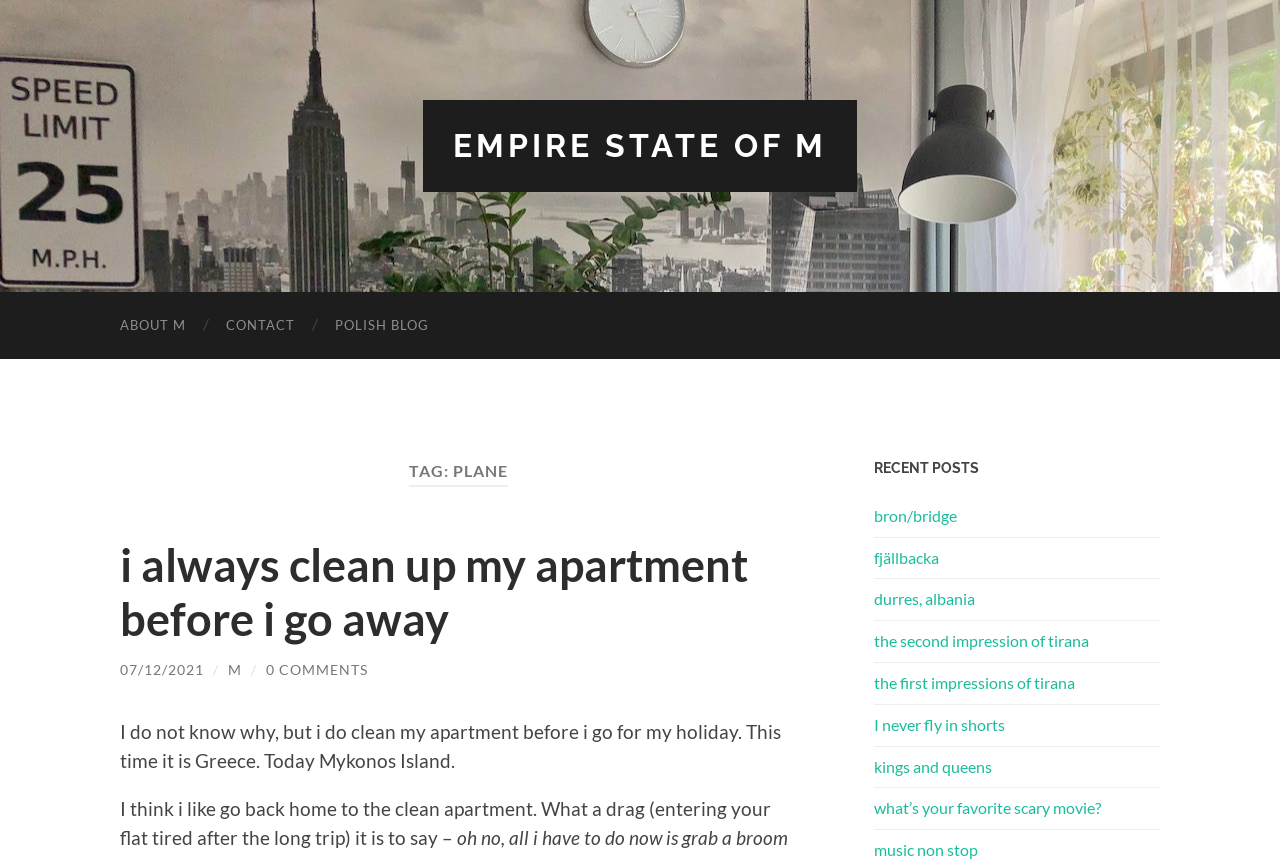Locate the bounding box coordinates of the clickable region necessary to complete the following instruction: "go to empire state of m". Provide the coordinates in the format of four float numbers between 0 and 1, i.e., [left, top, right, bottom].

[0.354, 0.148, 0.646, 0.191]